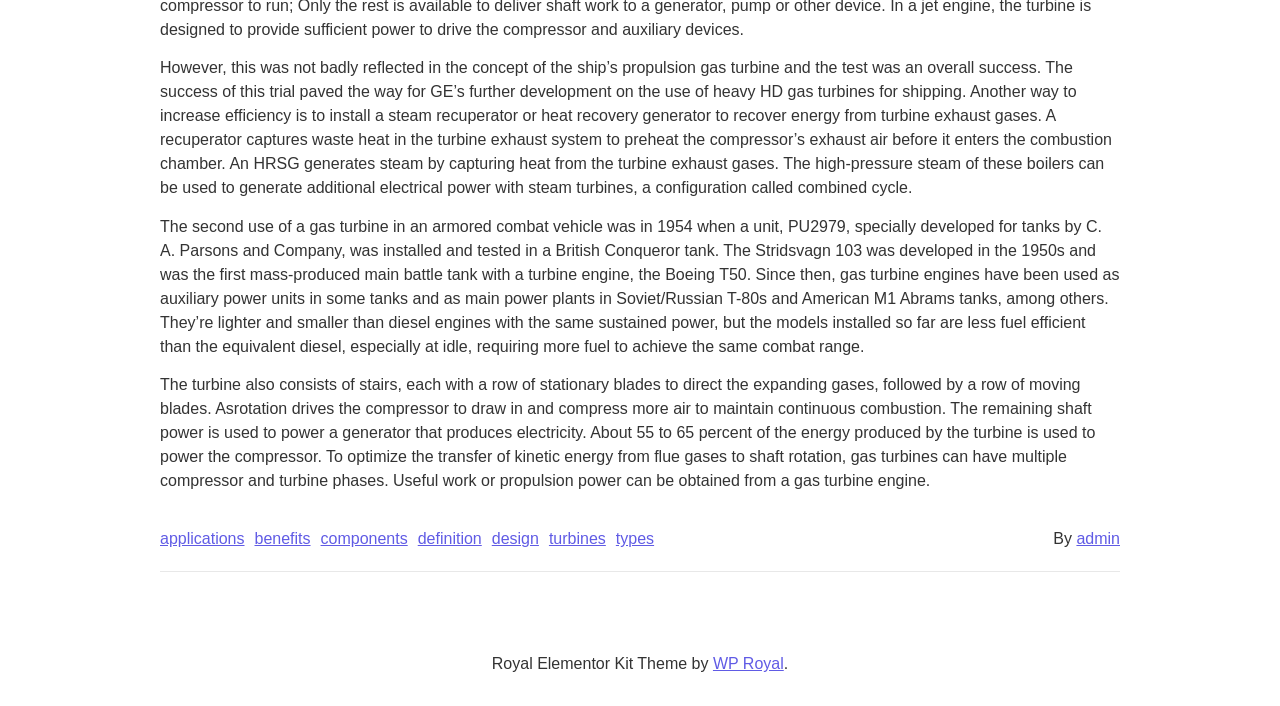Using floating point numbers between 0 and 1, provide the bounding box coordinates in the format (top-left x, top-left y, bottom-right x, bottom-right y). Locate the UI element described here: benefits

[0.199, 0.747, 0.243, 0.781]